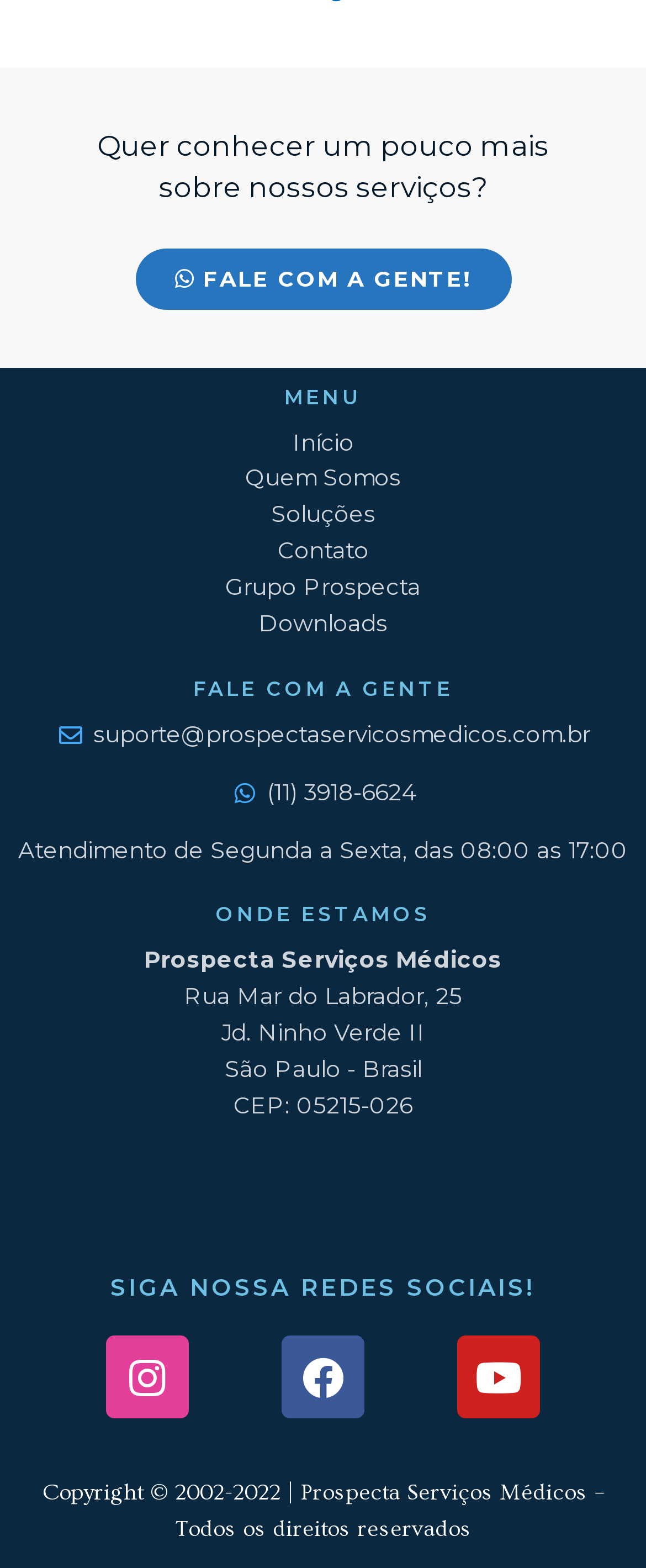Please reply with a single word or brief phrase to the question: 
What social media platforms does the company have?

Instagram, Facebook, Youtube